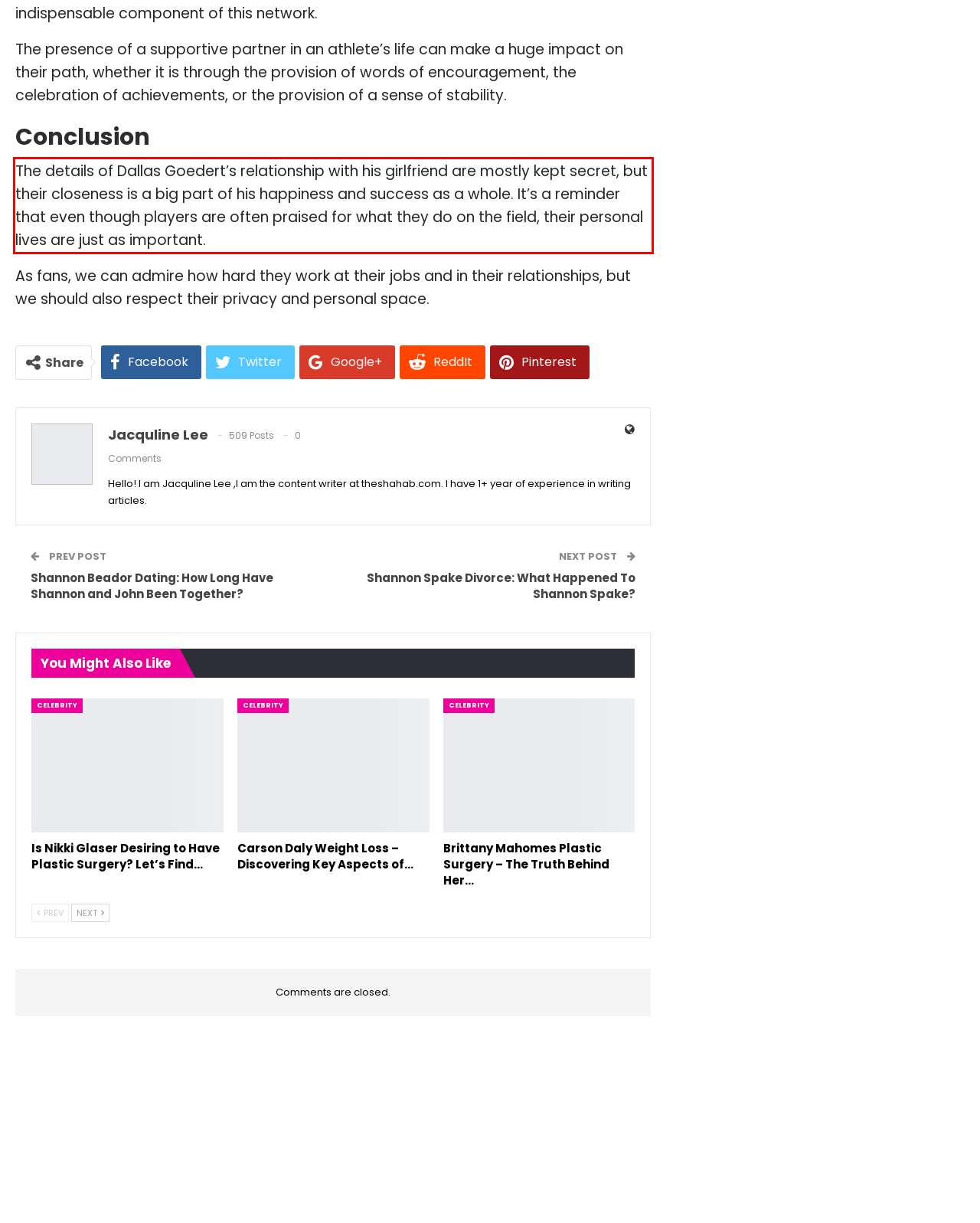Given a webpage screenshot, identify the text inside the red bounding box using OCR and extract it.

The details of Dallas Goedert’s relationship with his girlfriend are mostly kept secret, but their closeness is a big part of his happiness and success as a whole. It’s a reminder that even though players are often praised for what they do on the field, their personal lives are just as important.